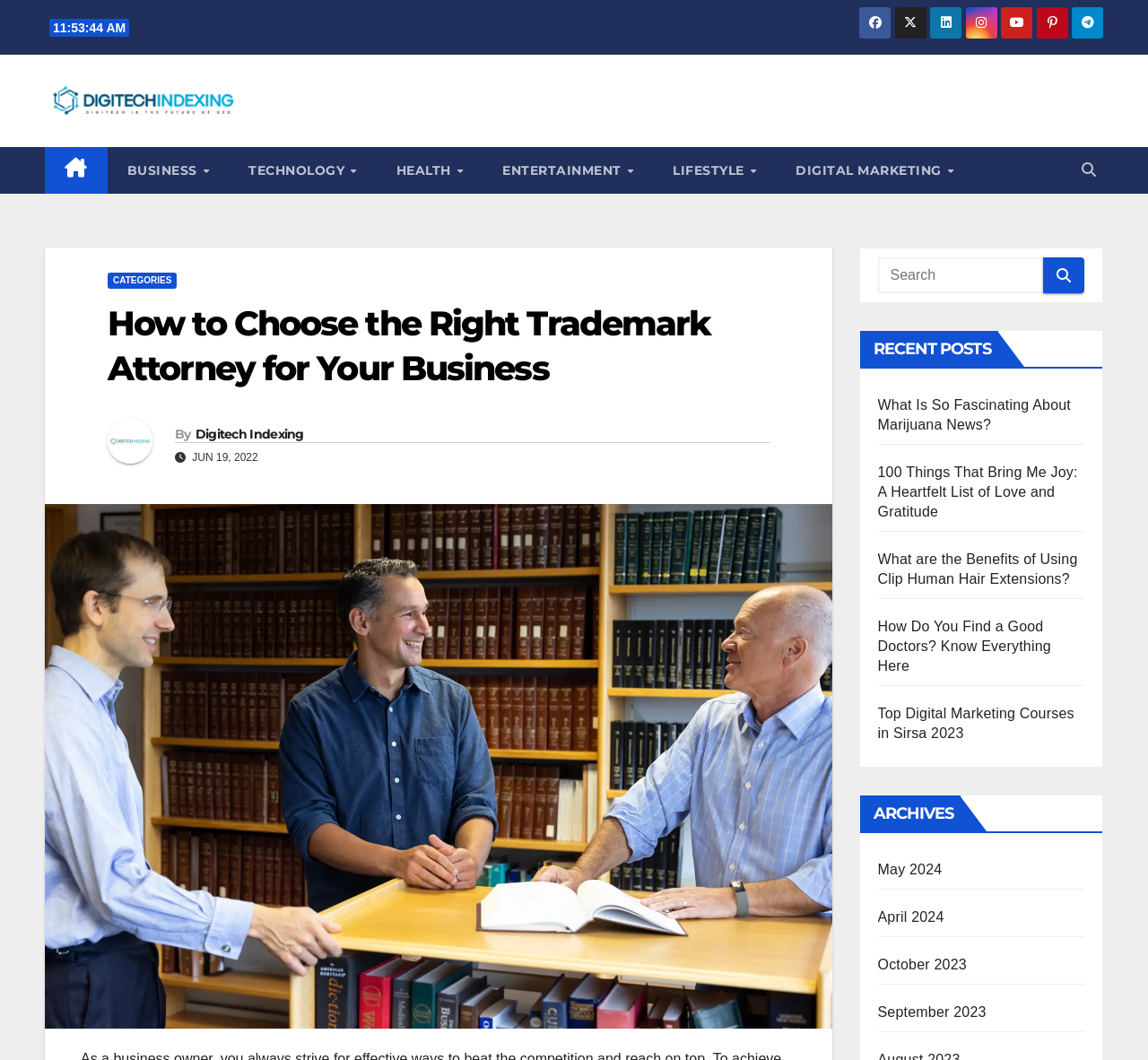Given the description: "parent_node: ByDigitech Indexing", determine the bounding box coordinates of the UI element. The coordinates should be formatted as four float numbers between 0 and 1, [left, top, right, bottom].

[0.094, 0.395, 0.152, 0.45]